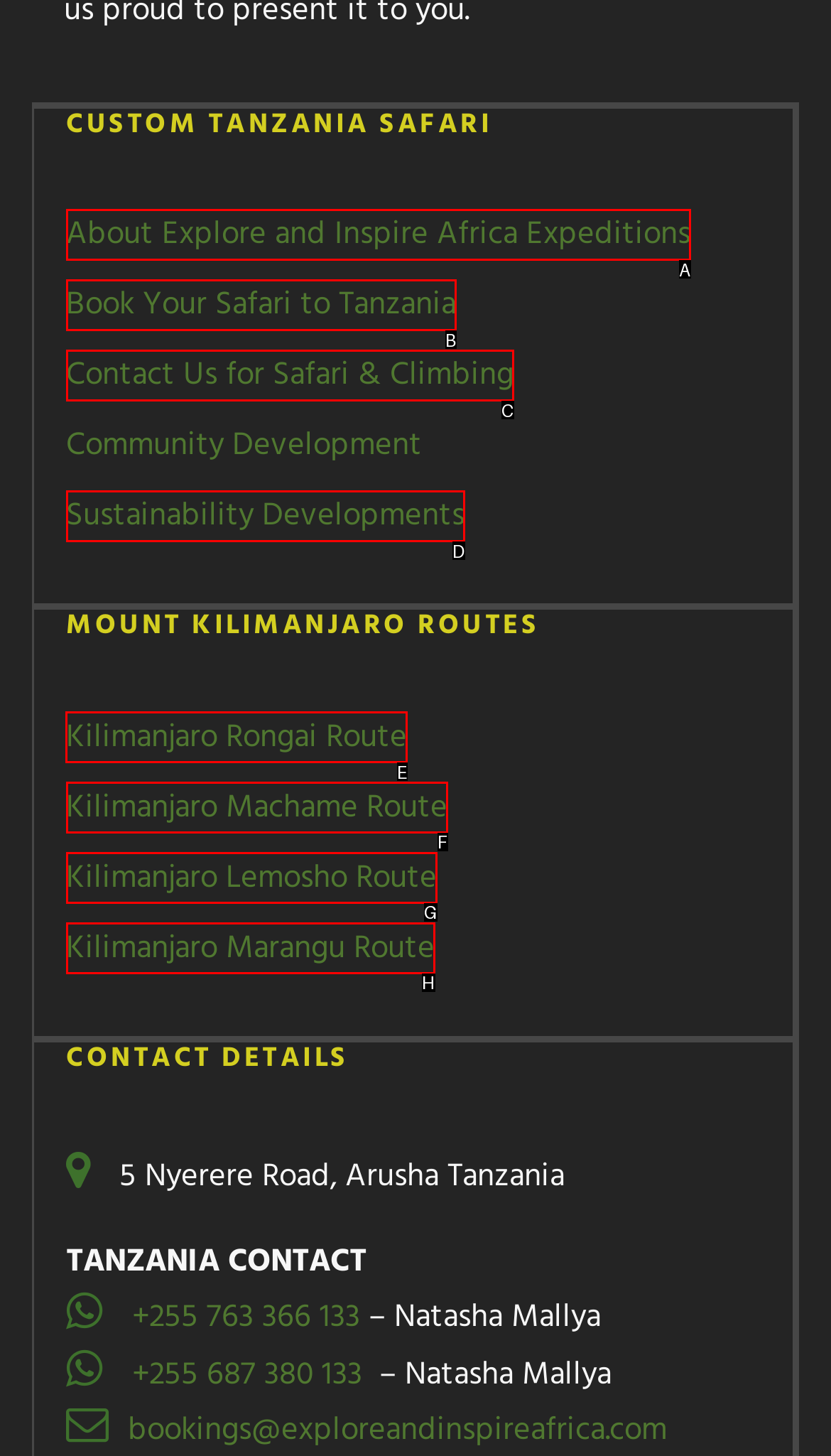Which HTML element should be clicked to complete the task: Go to Central Forms Repository? Answer with the letter of the corresponding option.

None